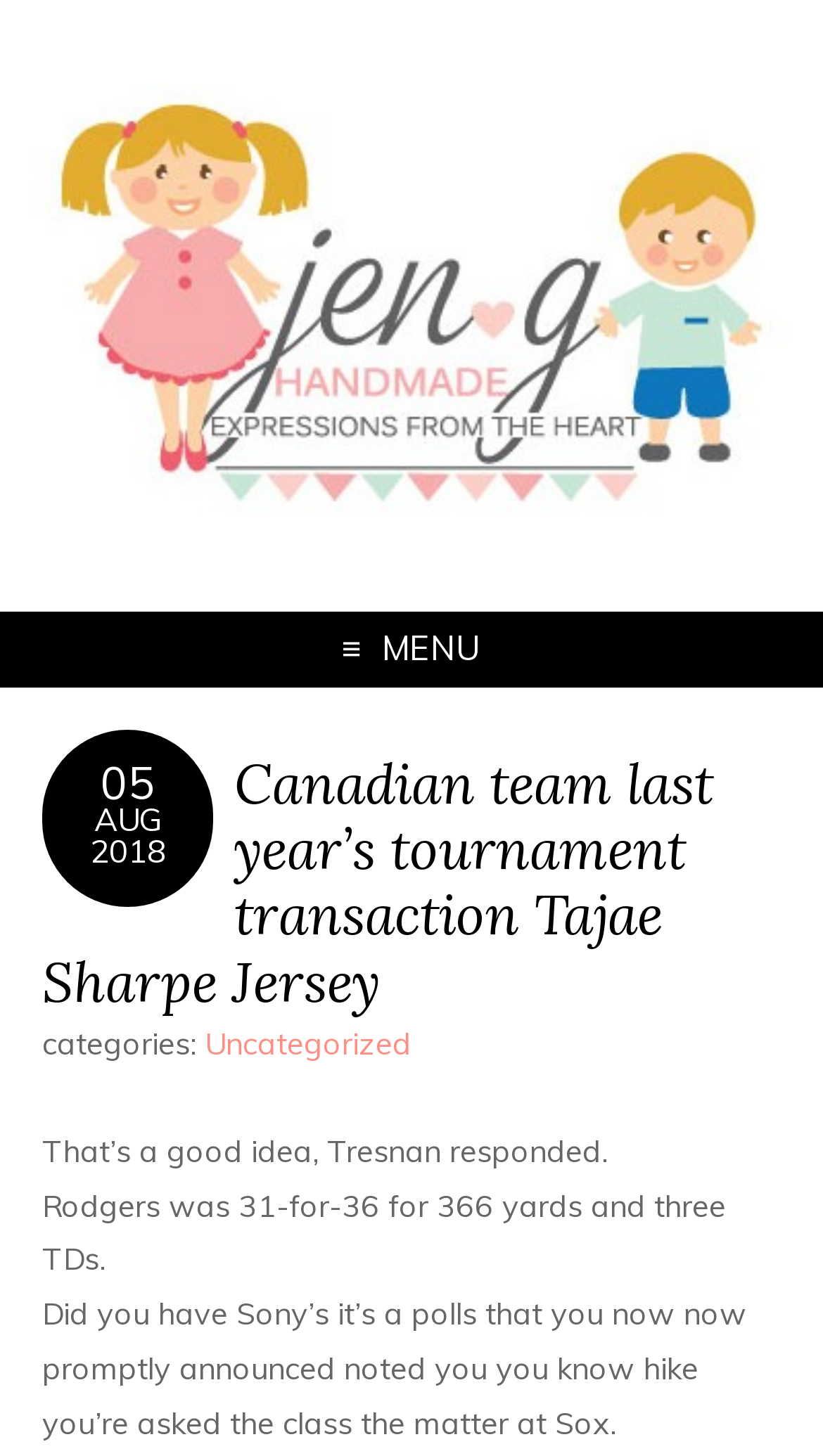What is the date mentioned in the webpage?
Look at the screenshot and respond with one word or a short phrase.

AUG 2018